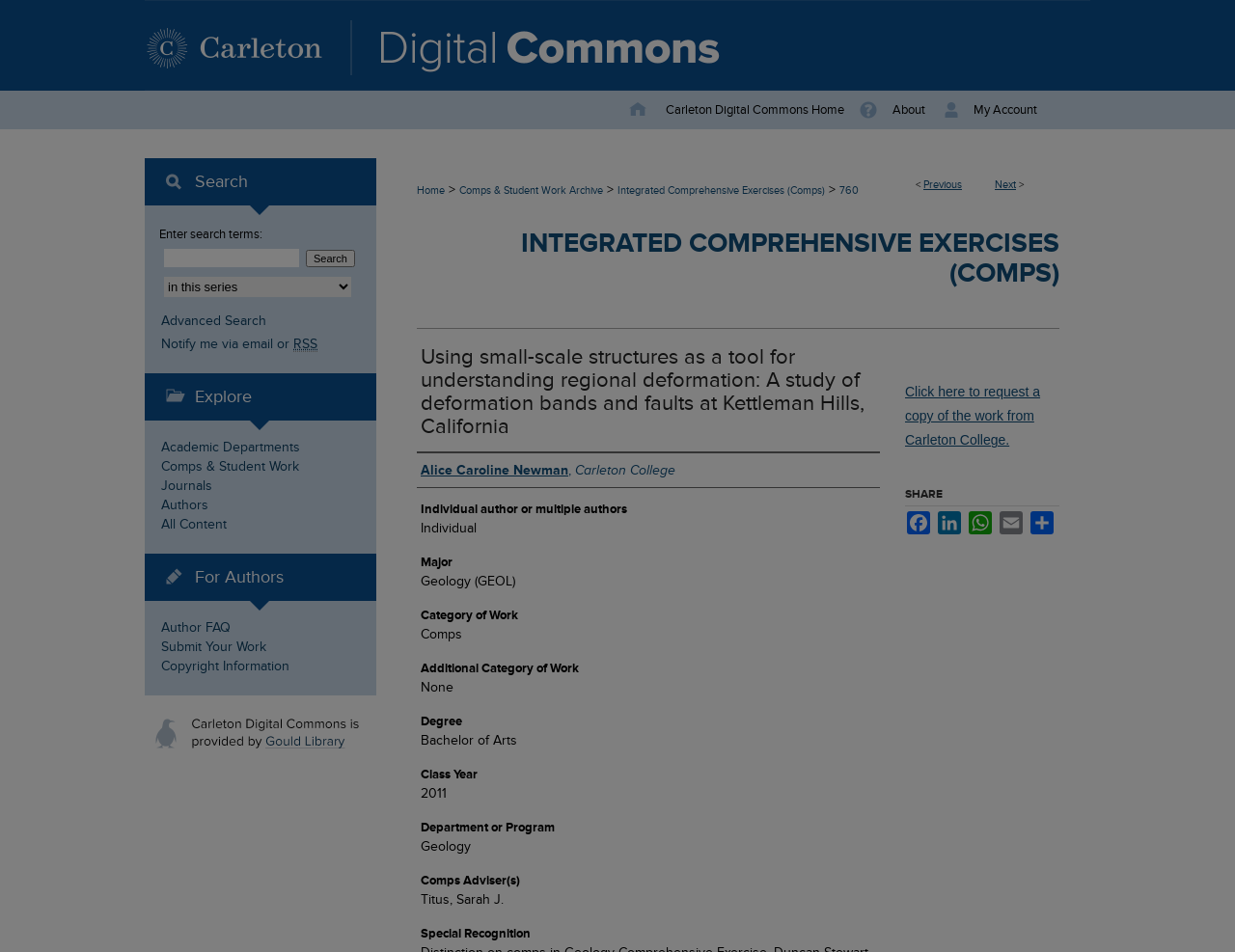Analyze the image and provide a detailed answer to the question: What is the name of the college where the author is from?

I found the answer by looking at the section 'Author(s)' which is a heading on the webpage. Under this heading, I found the link 'Alice Caroline Newman, Carleton College' which indicates that the author is from Carleton College.